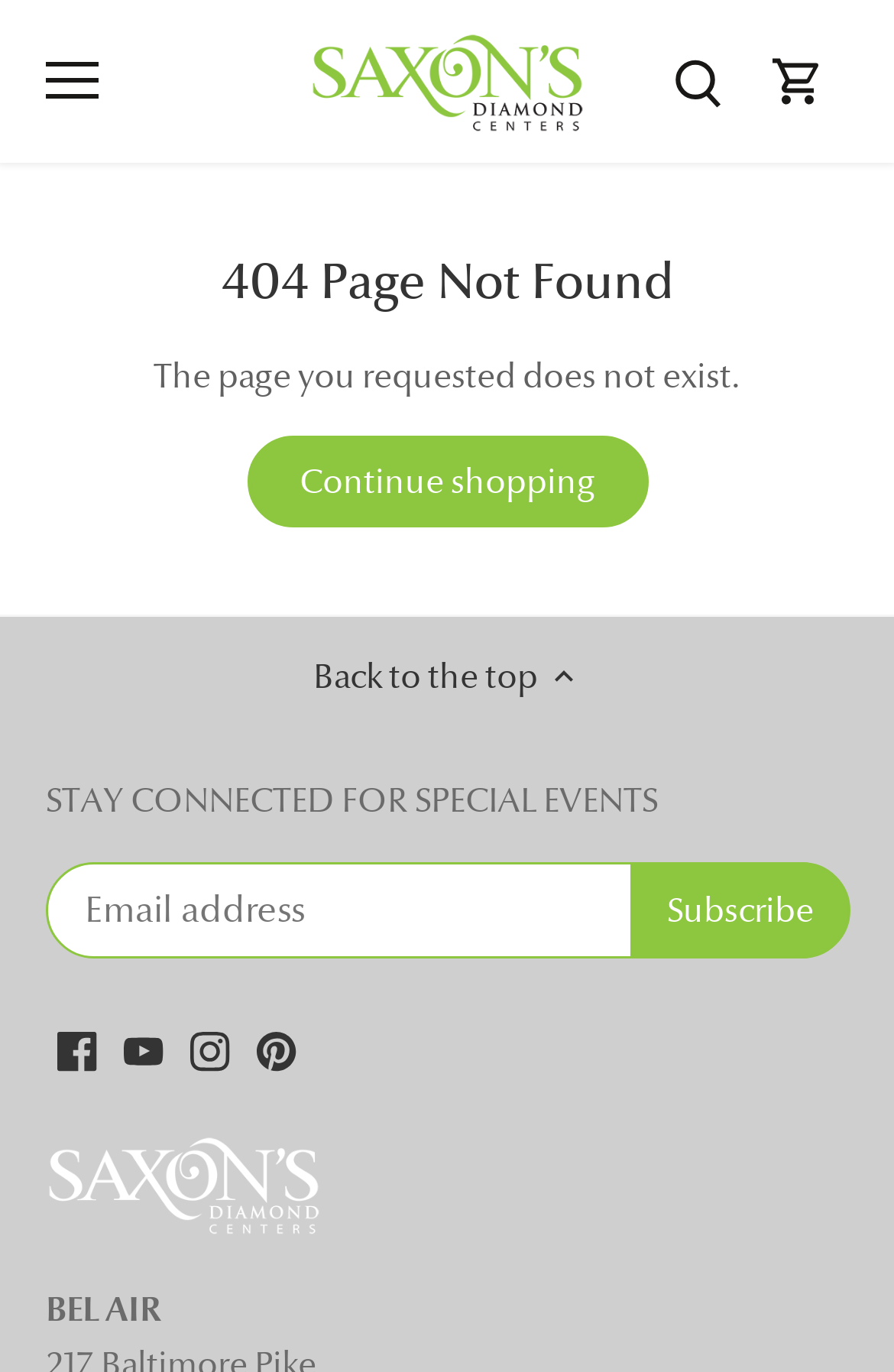Locate the bounding box coordinates of the element that needs to be clicked to carry out the instruction: "Search". The coordinates should be given as four float numbers ranging from 0 to 1, i.e., [left, top, right, bottom].

[0.723, 0.013, 0.836, 0.105]